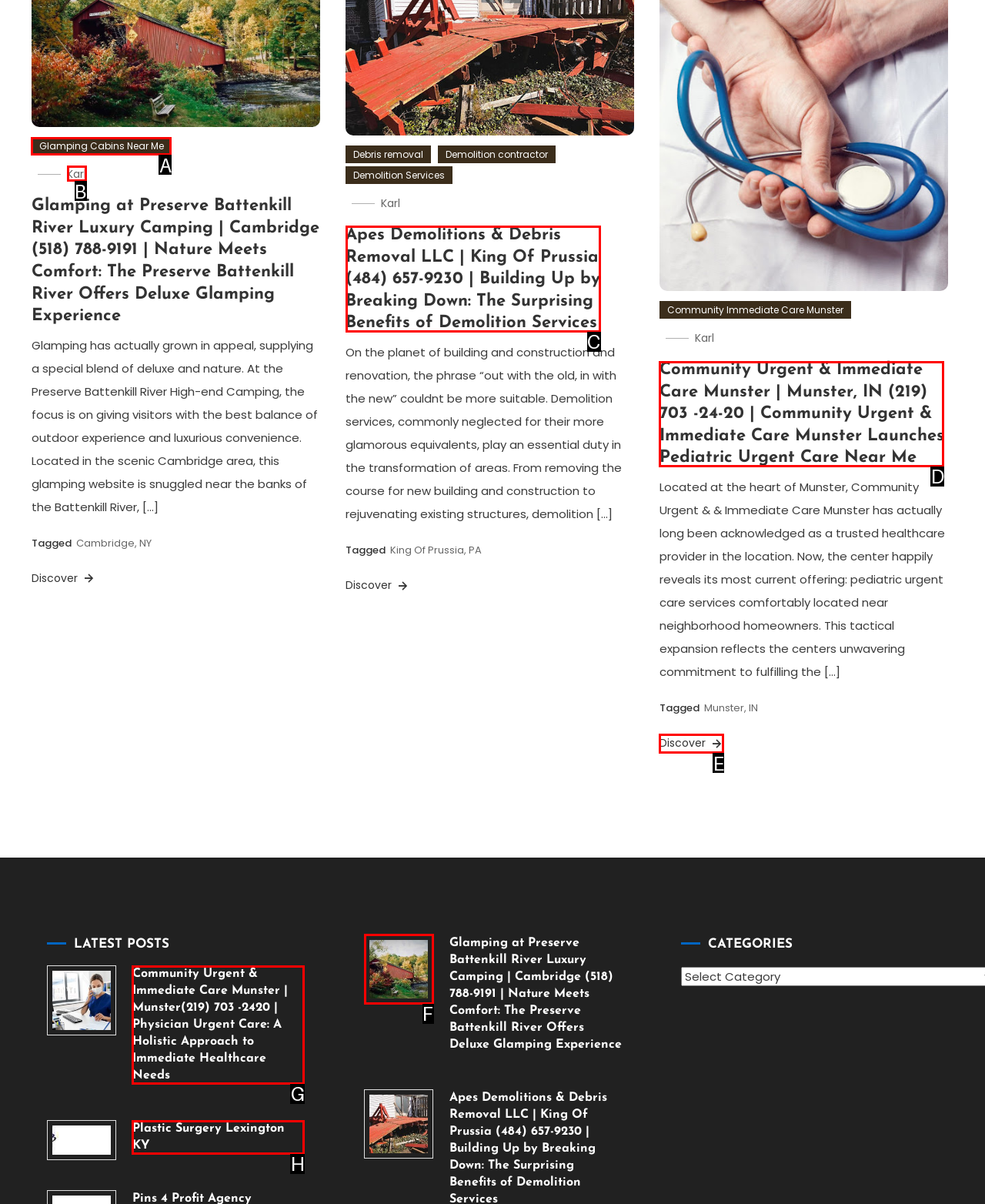Identify the correct UI element to click to follow this instruction: Click on 'Glamping Cabins Near Me'
Respond with the letter of the appropriate choice from the displayed options.

A